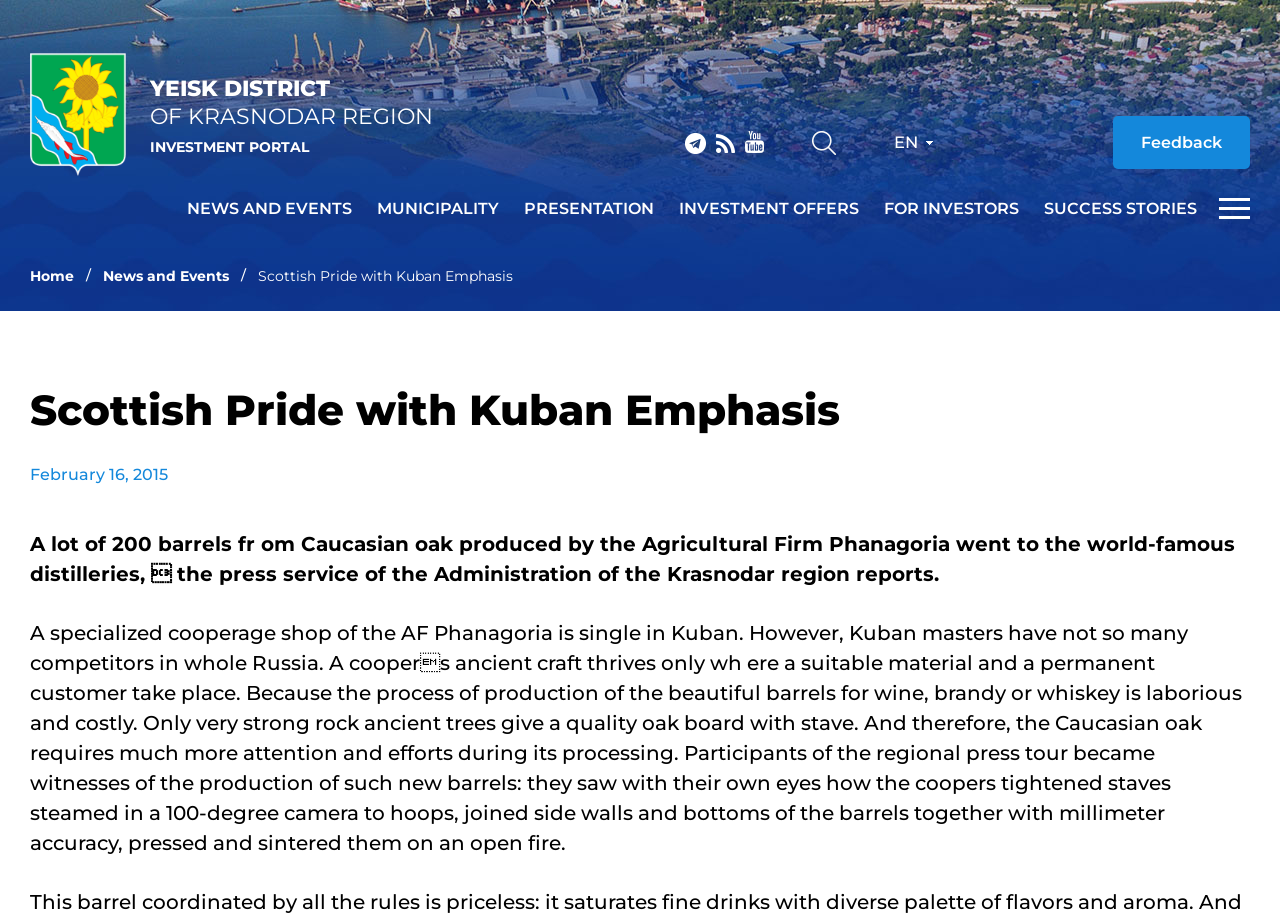Find and extract the text of the primary heading on the webpage.

Scottish Pride with Kuban Emphasis